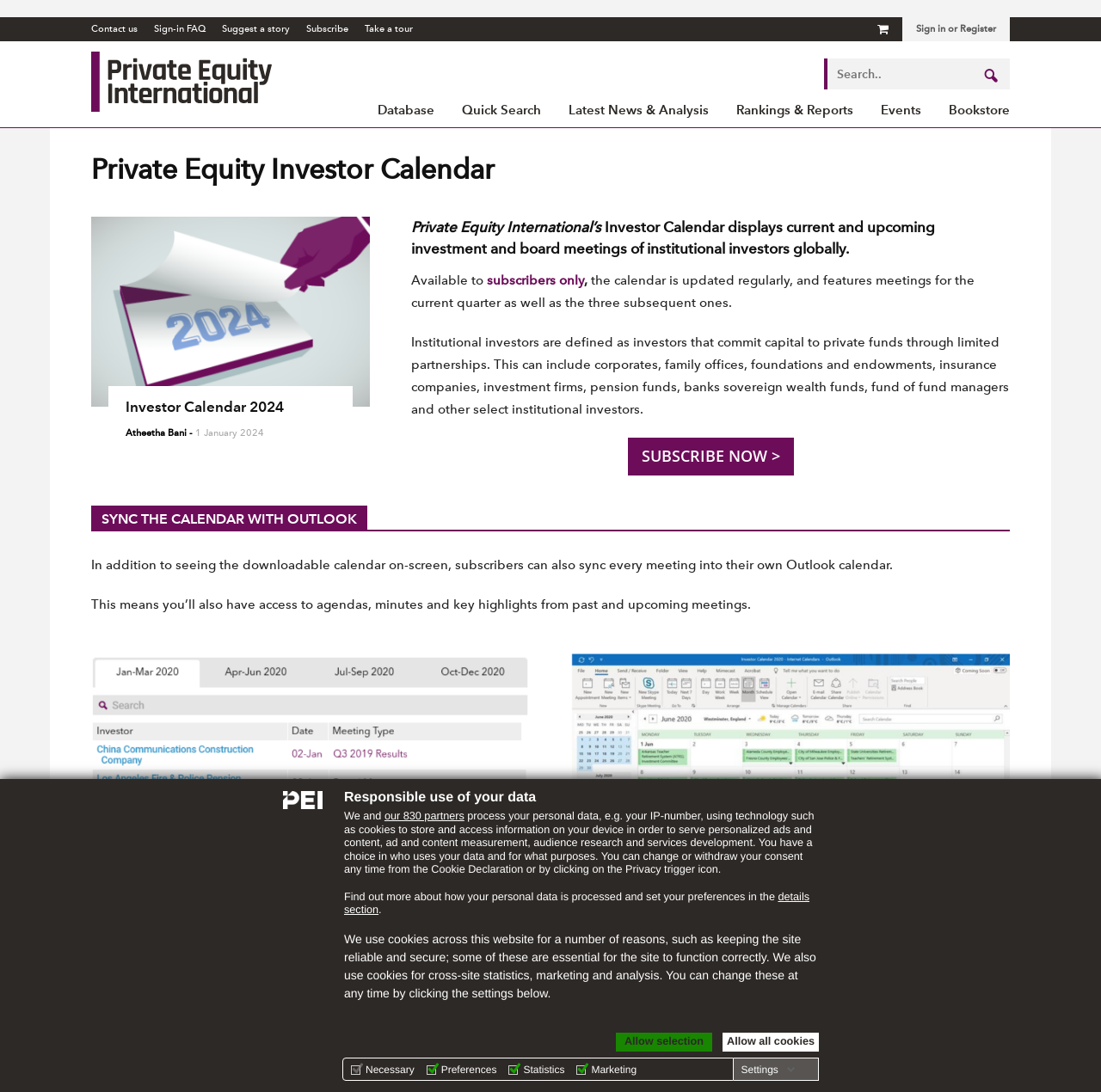Identify the bounding box coordinates for the element you need to click to achieve the following task: "View Investor Calendar 2024". The coordinates must be four float values ranging from 0 to 1, formatted as [left, top, right, bottom].

[0.083, 0.269, 0.336, 0.443]